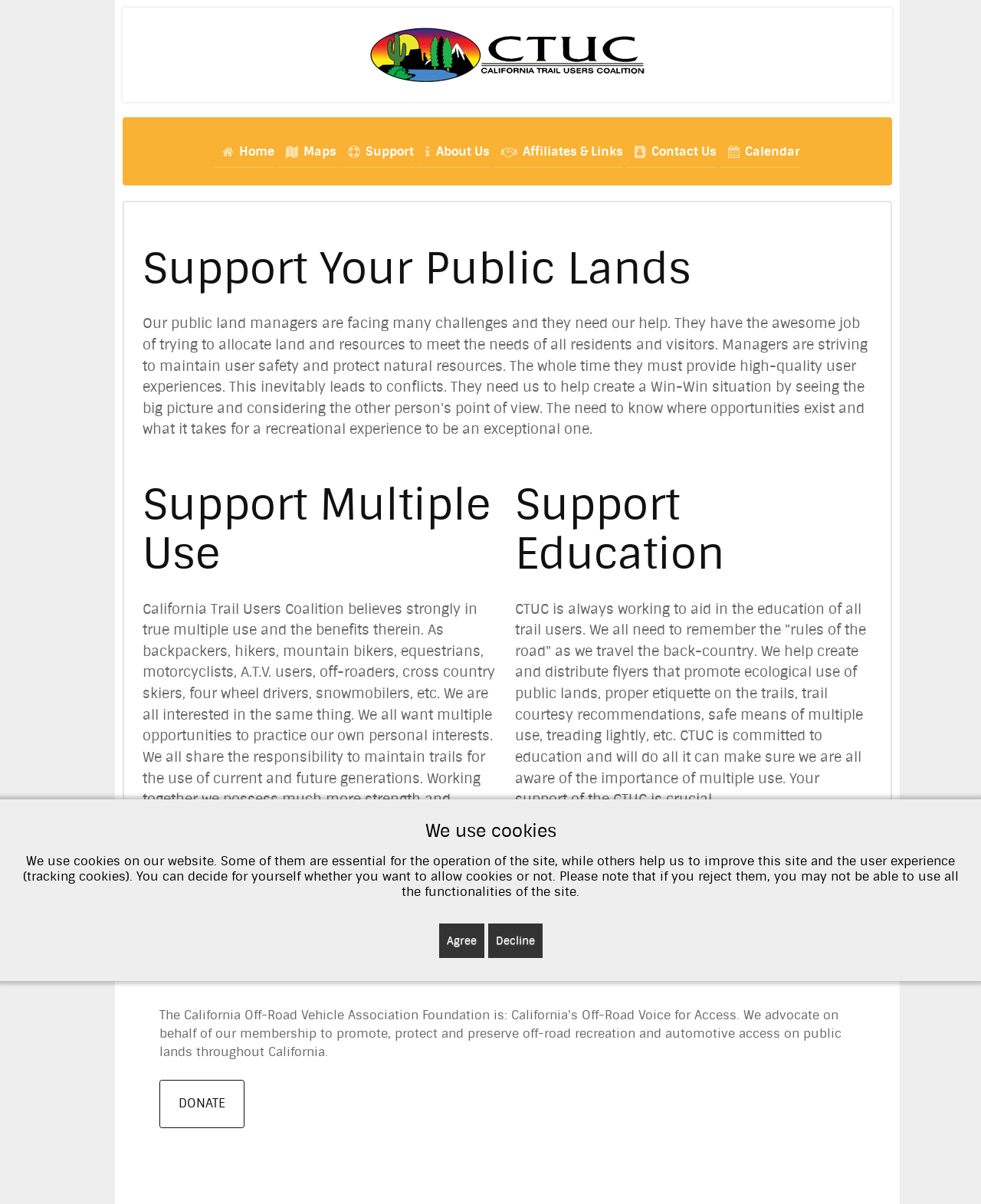Kindly provide the bounding box coordinates of the section you need to click on to fulfill the given instruction: "Click on Donate to CORVA Foundation".

[0.162, 0.897, 0.249, 0.937]